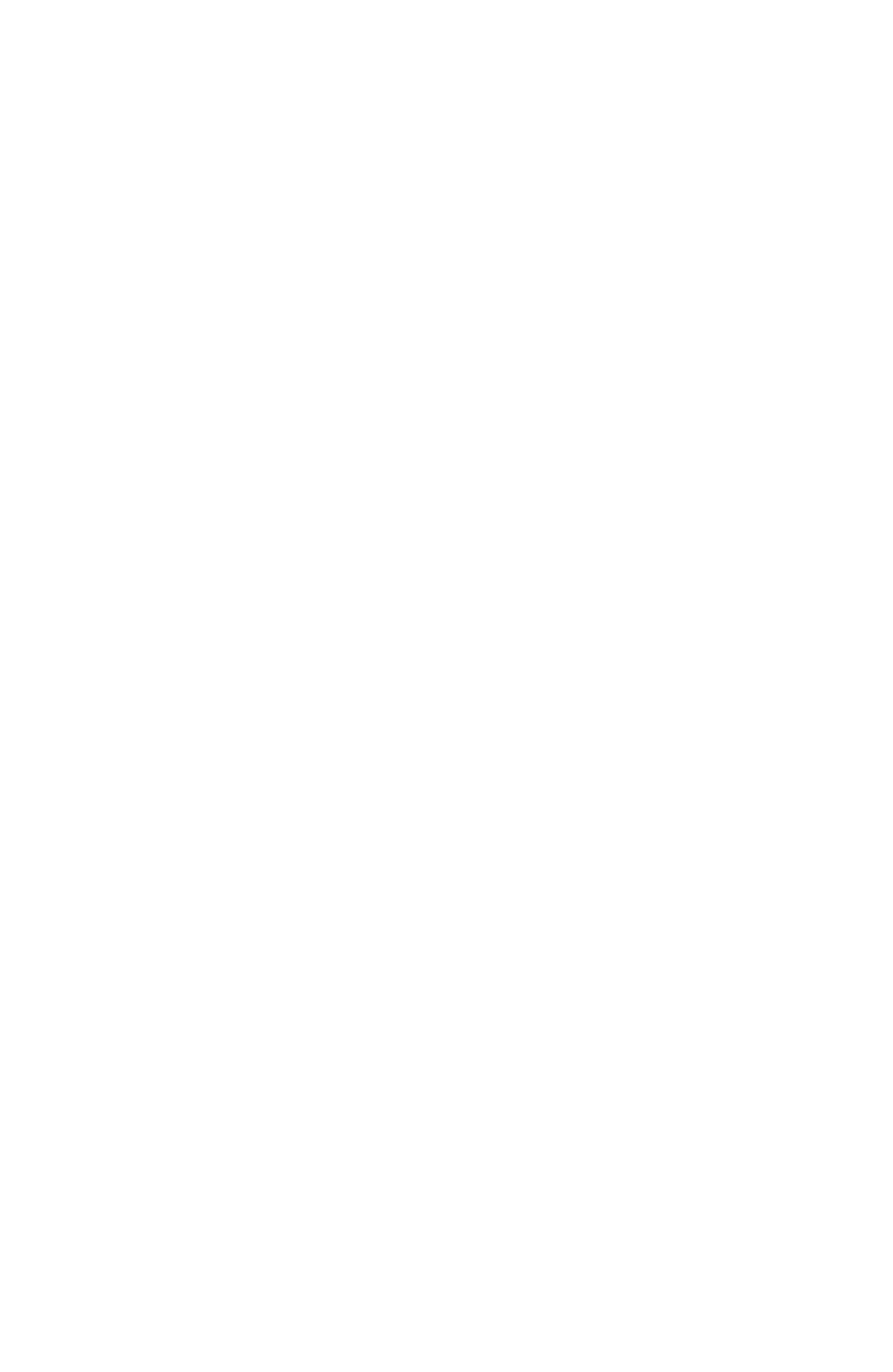Please identify the coordinates of the bounding box that should be clicked to fulfill this instruction: "Follow on Twitter".

None